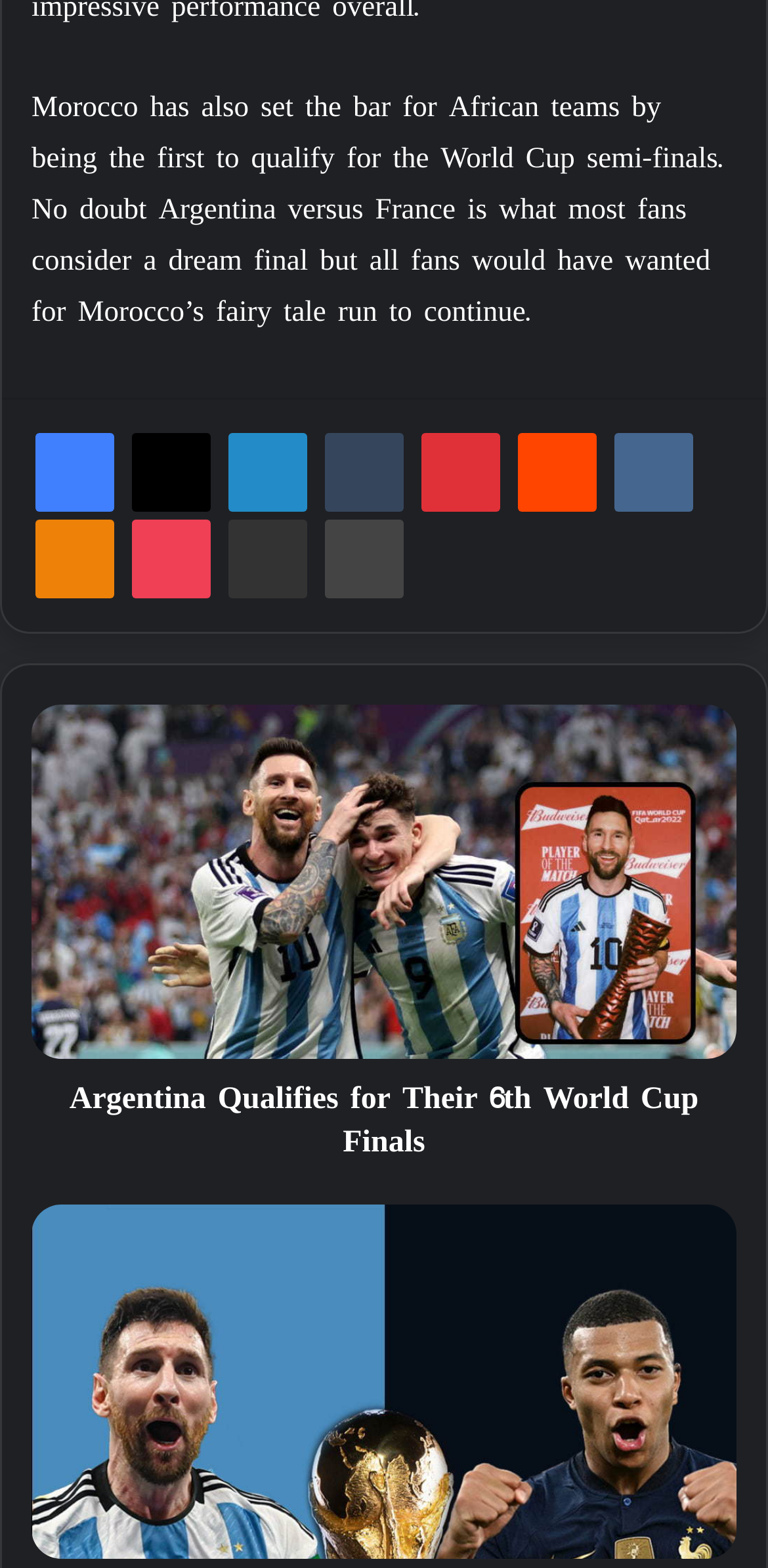Identify the bounding box coordinates for the element that needs to be clicked to fulfill this instruction: "Share via Email". Provide the coordinates in the format of four float numbers between 0 and 1: [left, top, right, bottom].

[0.297, 0.331, 0.4, 0.381]